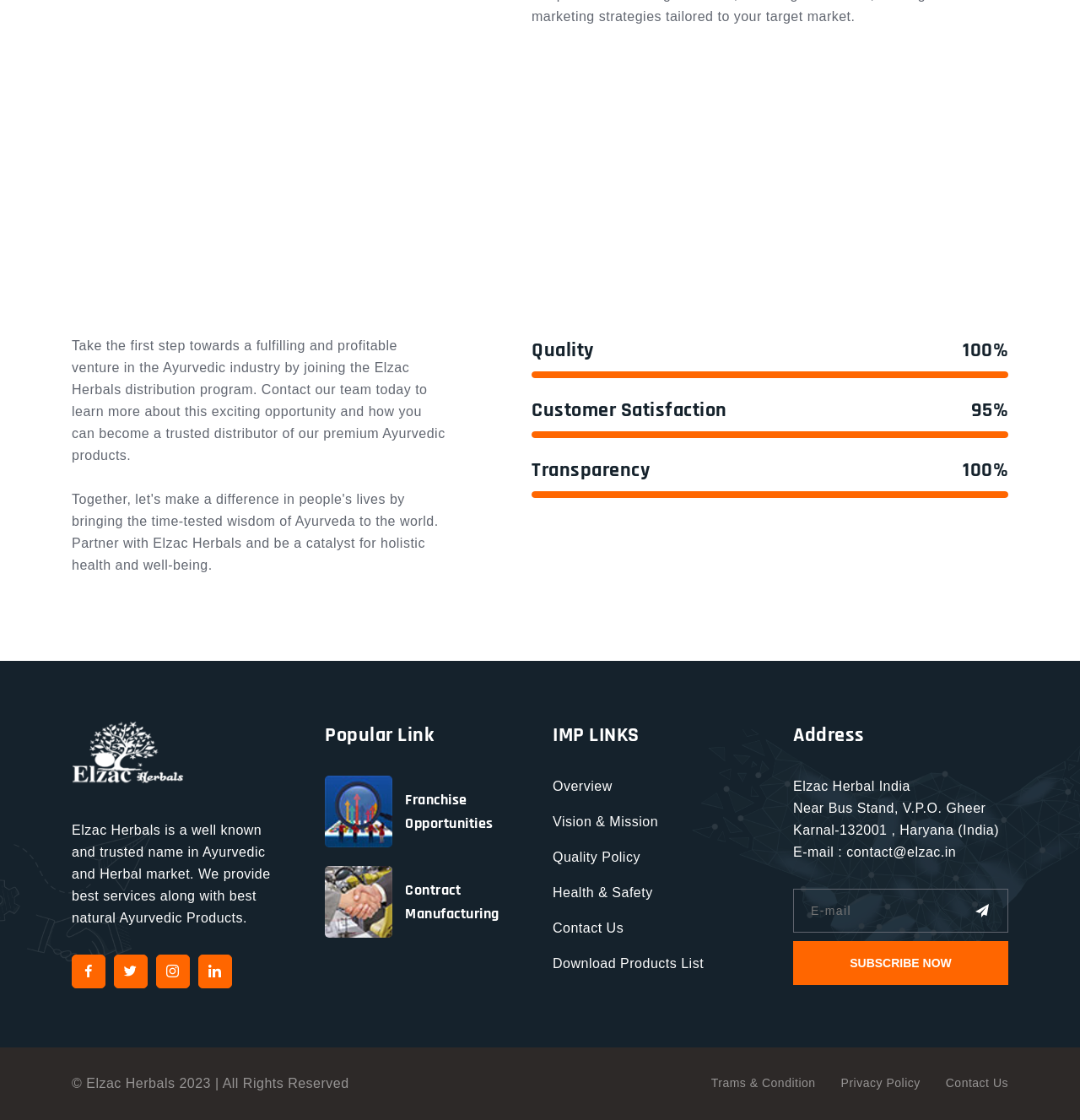Provide the bounding box coordinates of the UI element that matches the description: "parent_node: Home".

None